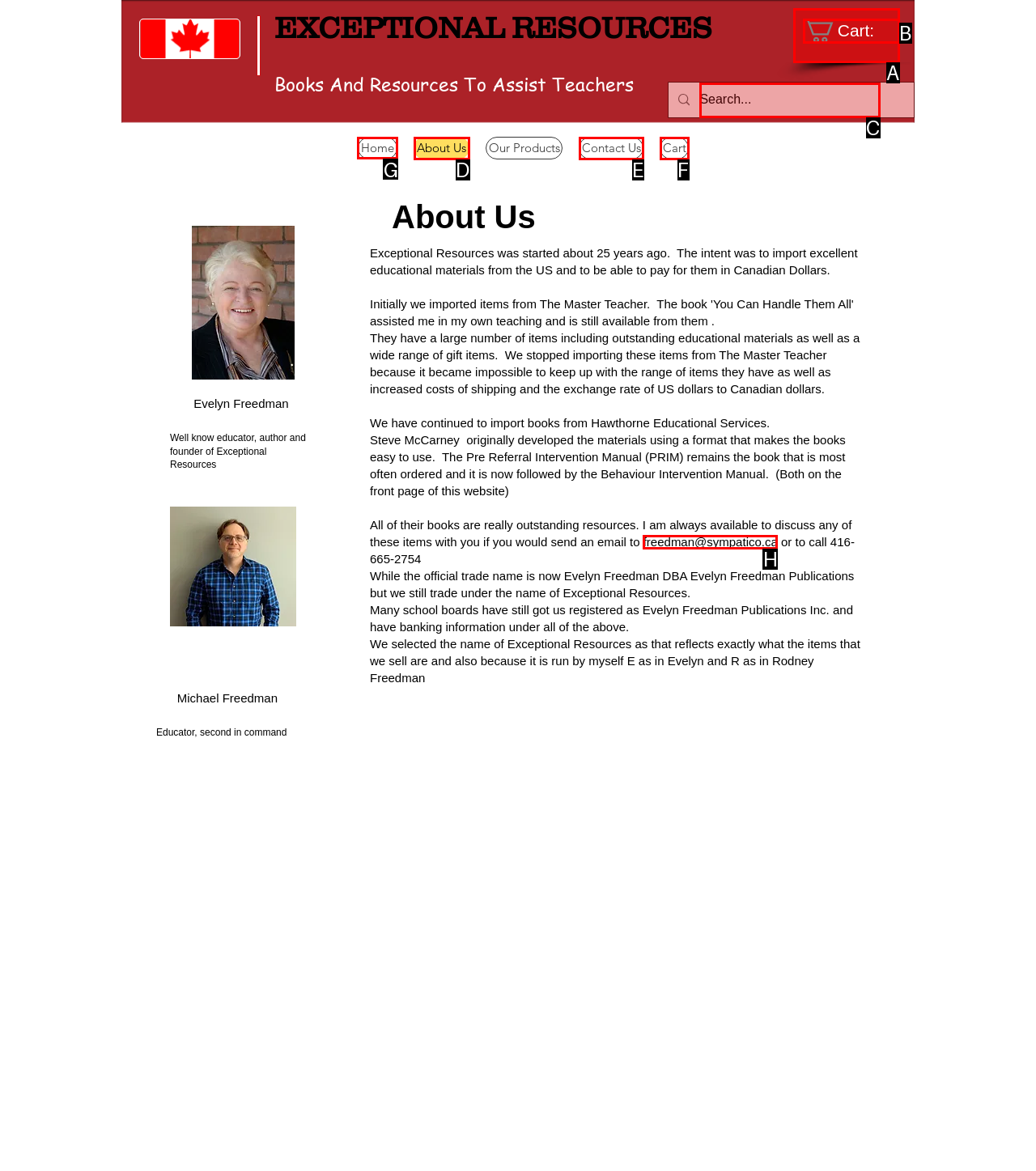Identify the appropriate lettered option to execute the following task: Go to the 'Home' page
Respond with the letter of the selected choice.

G